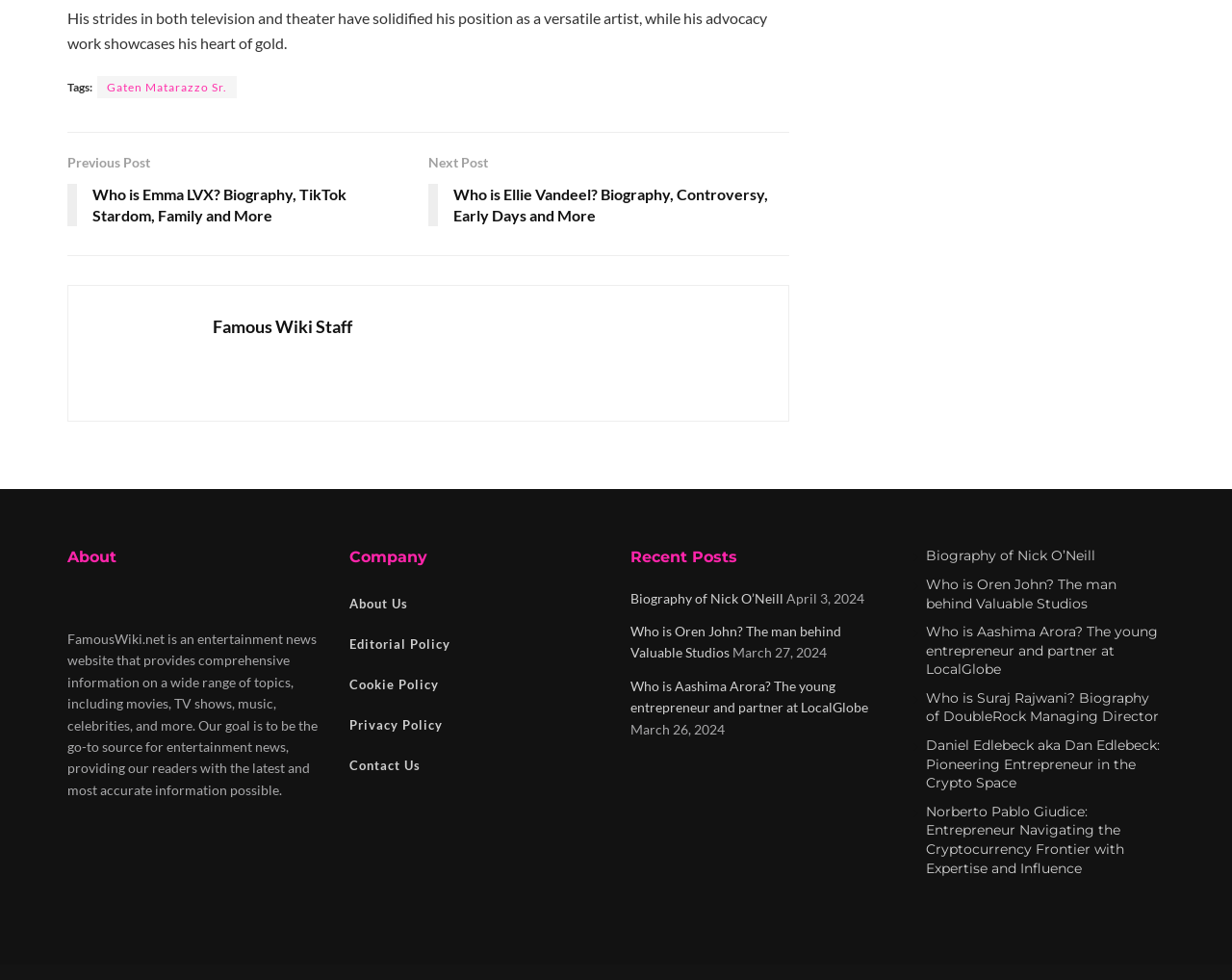Find the bounding box coordinates of the element's region that should be clicked in order to follow the given instruction: "Visit the Famous Wiki Staff page". The coordinates should consist of four float numbers between 0 and 1, i.e., [left, top, right, bottom].

[0.173, 0.323, 0.286, 0.344]